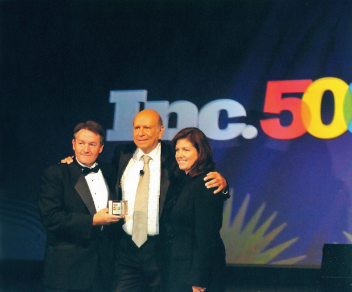What is the man on the left holding?
Refer to the screenshot and deliver a thorough answer to the question presented.

The man in a tuxedo on the left is holding an award, symbolizing an accomplishment, which indicates that he or his company has achieved something significant.